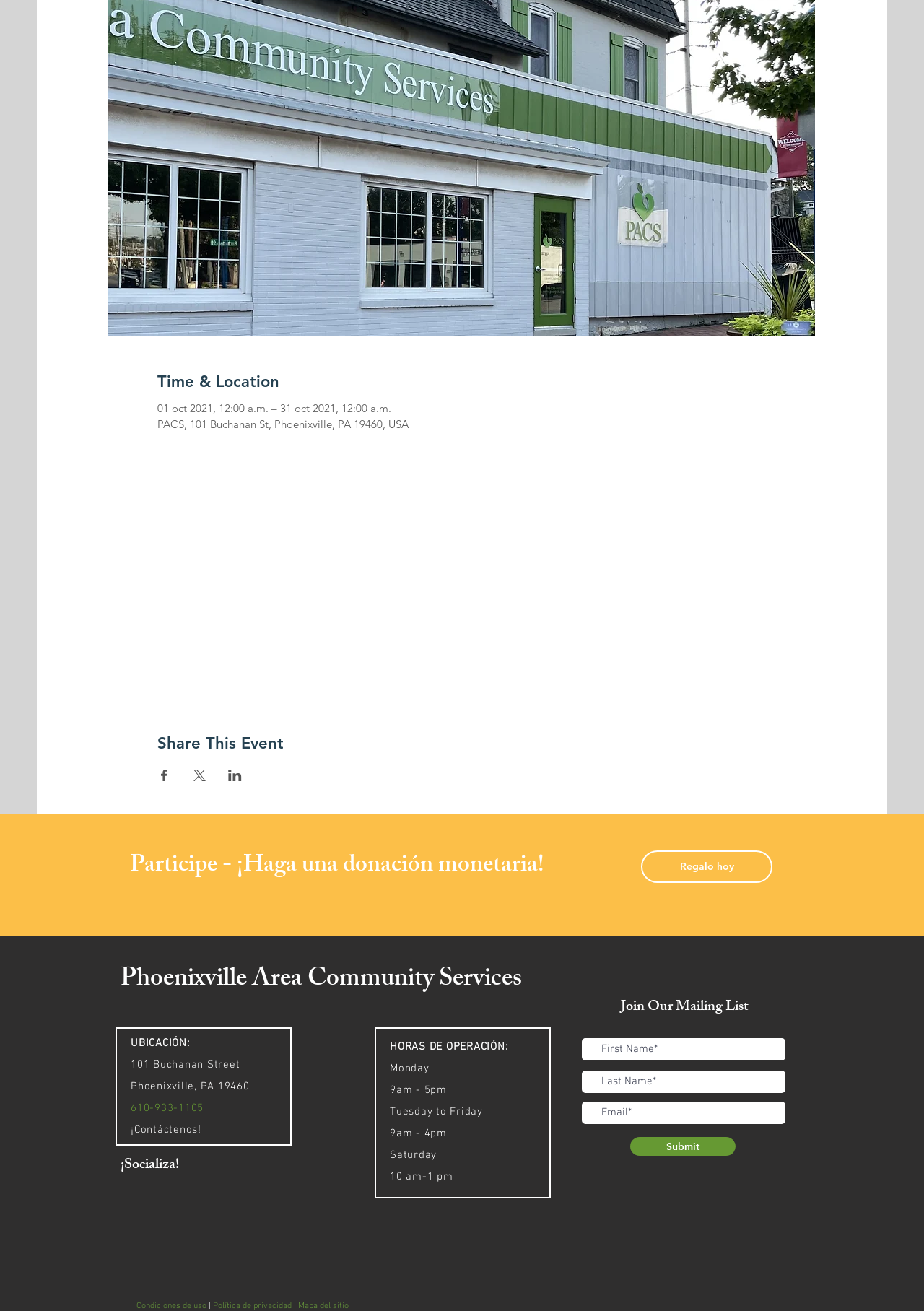Identify the coordinates of the bounding box for the element described below: "Submit". Return the coordinates as four float numbers between 0 and 1: [left, top, right, bottom].

[0.682, 0.867, 0.796, 0.882]